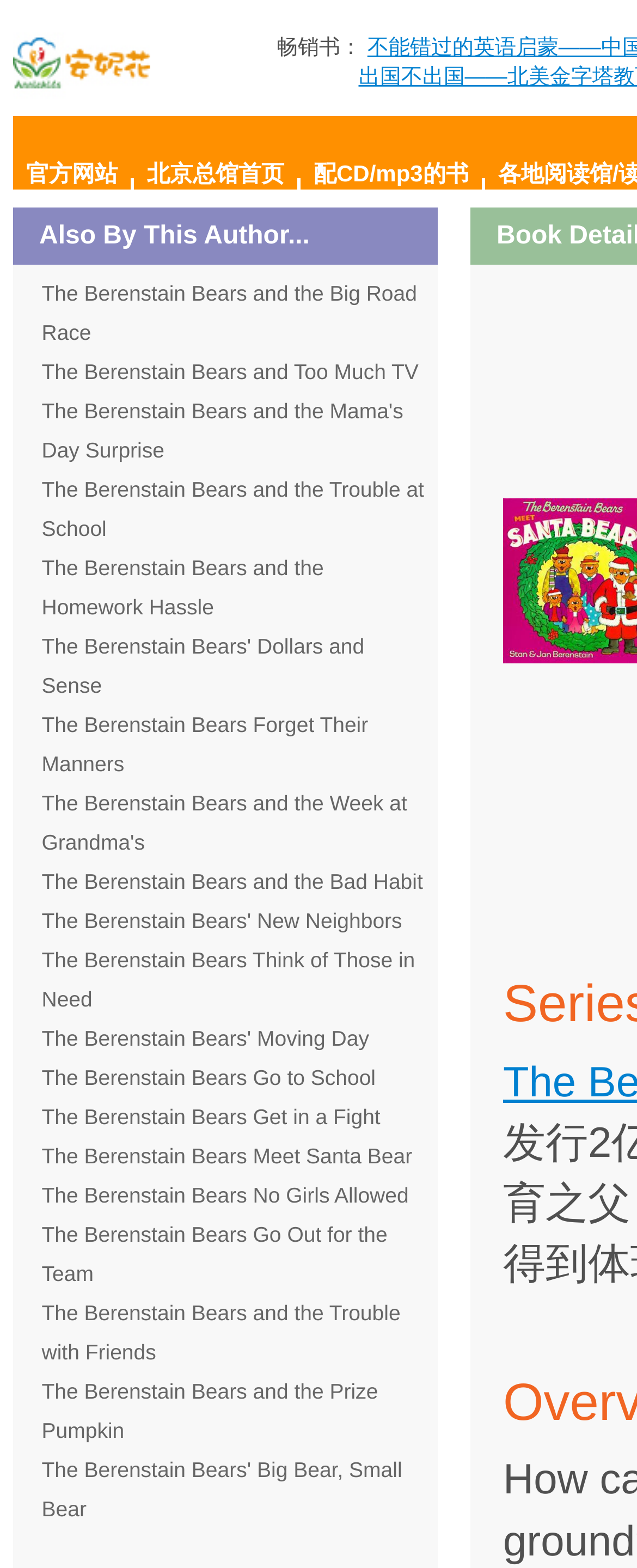Locate the bounding box coordinates of the element you need to click to accomplish the task described by this instruction: "Go to the Beijing library homepage".

[0.21, 0.102, 0.467, 0.12]